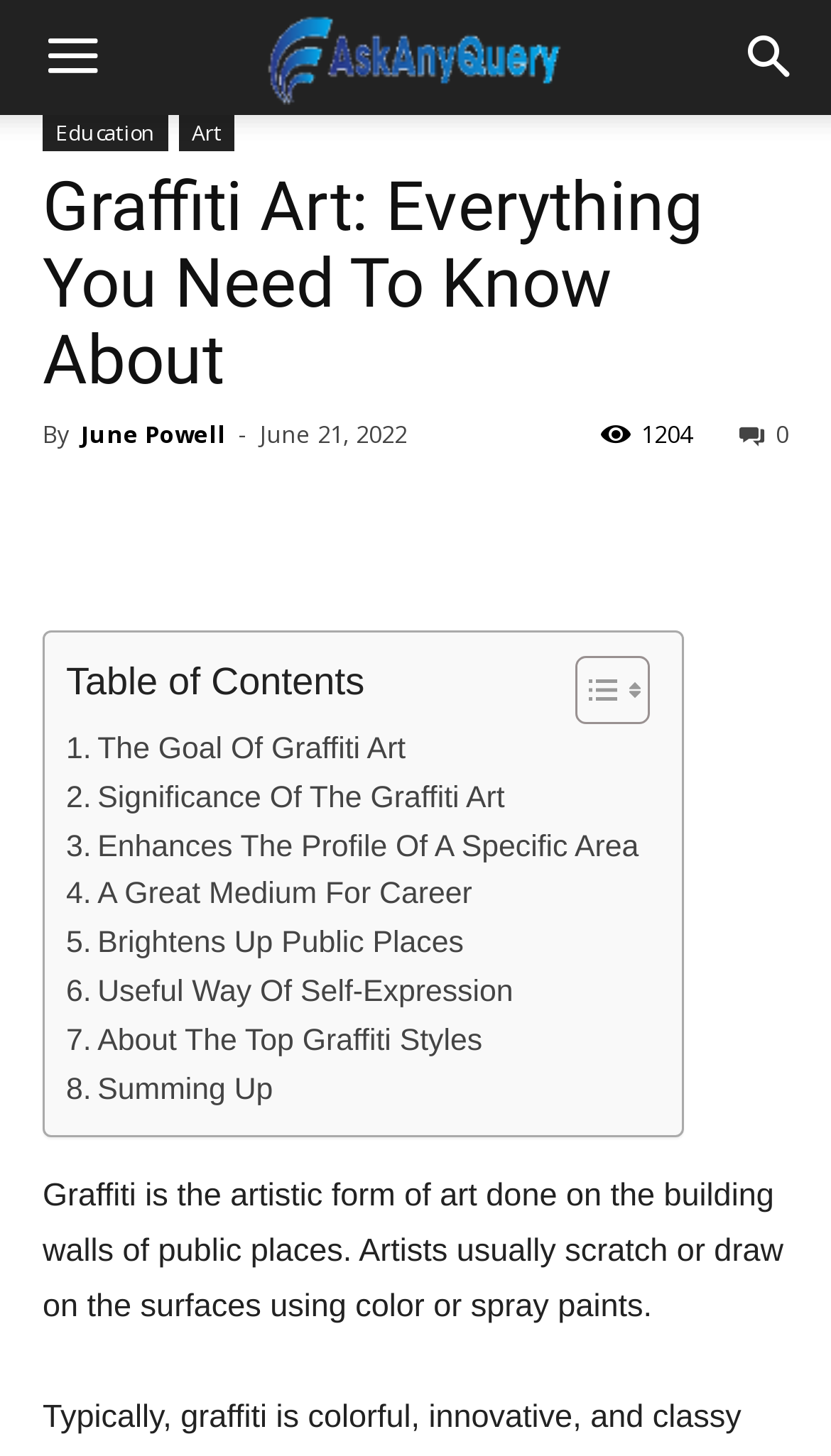Indicate the bounding box coordinates of the clickable region to achieve the following instruction: "Toggle Table of Content."

[0.653, 0.449, 0.769, 0.499]